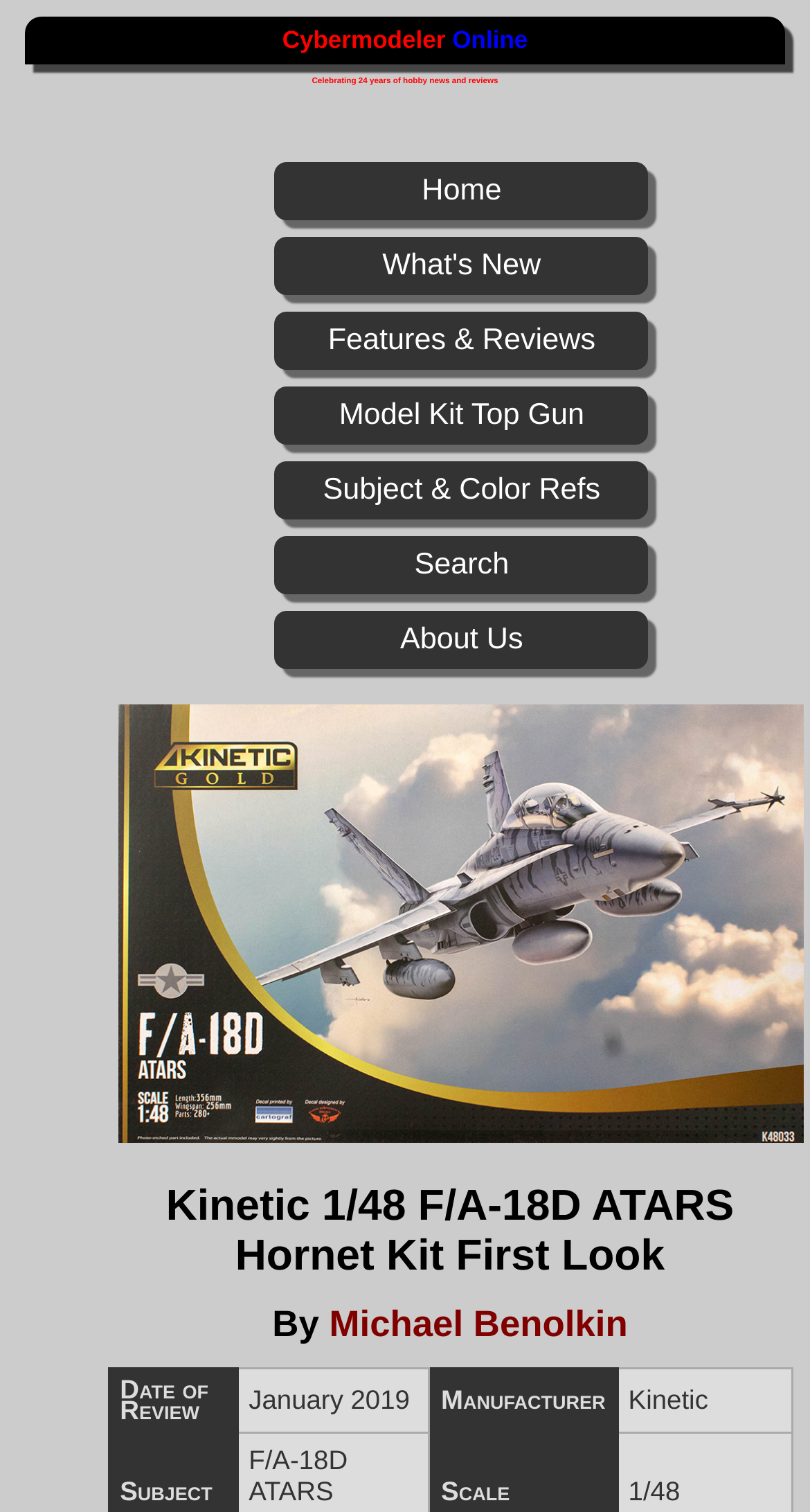Using floating point numbers between 0 and 1, provide the bounding box coordinates in the format (top-left x, top-left y, bottom-right x, bottom-right y). Locate the UI element described here: Home

[0.339, 0.107, 0.801, 0.146]